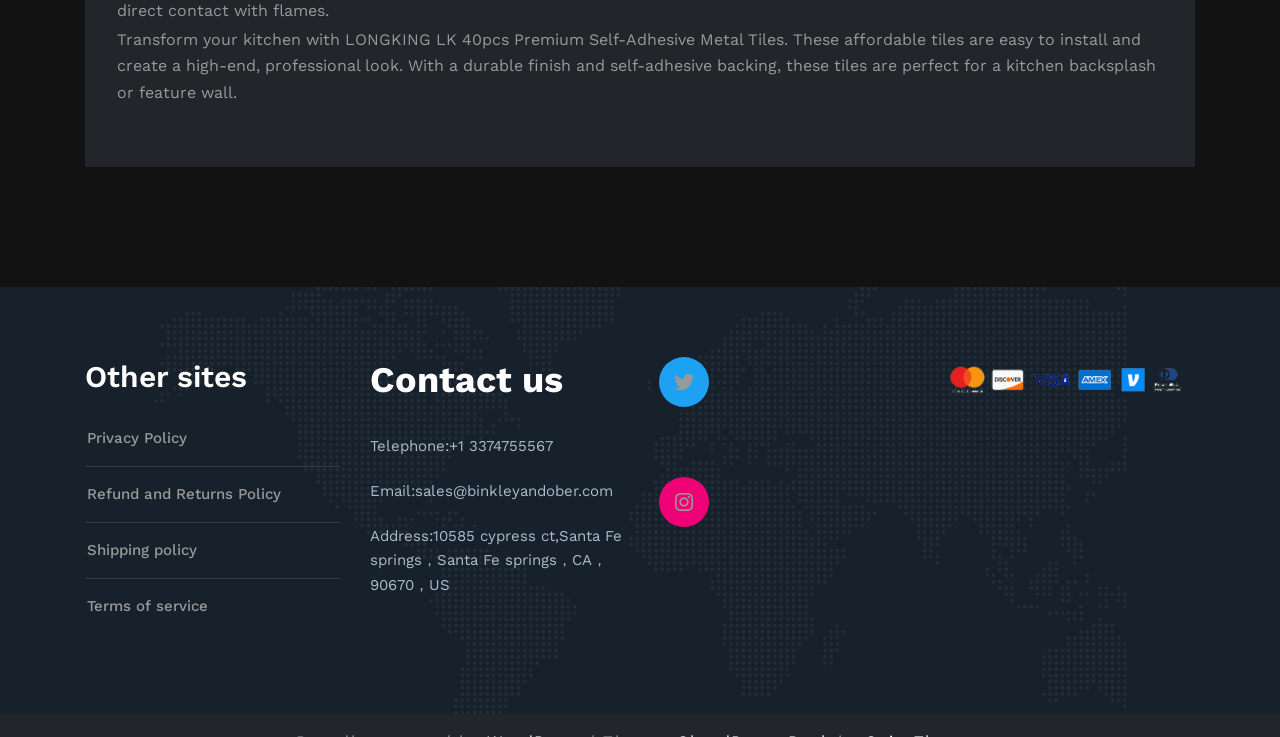Predict the bounding box of the UI element based on the description: "Privacy Policy". The coordinates should be four float numbers between 0 and 1, formatted as [left, top, right, bottom].

[0.068, 0.582, 0.146, 0.606]